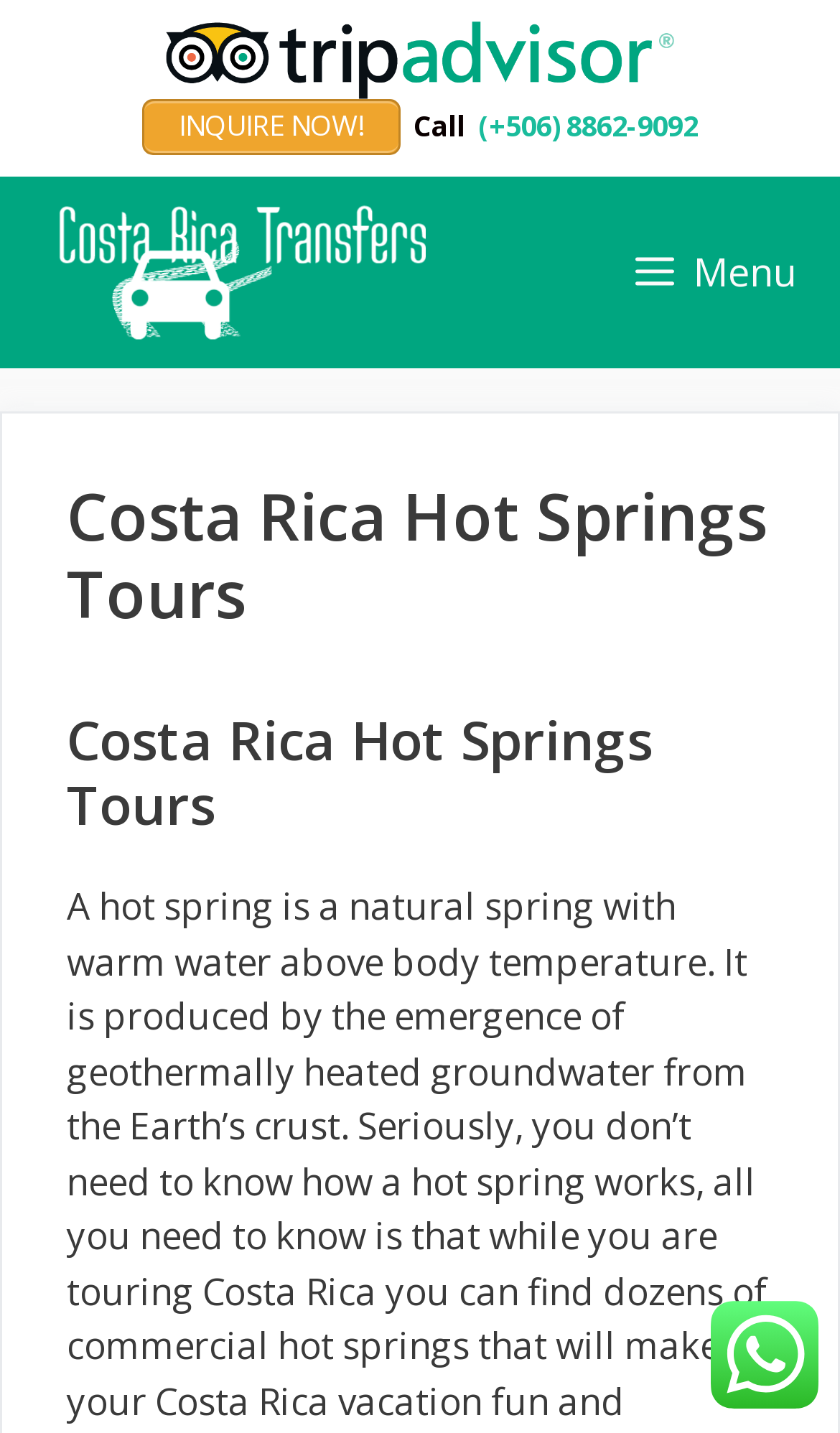What is the chat feature for?
Give a thorough and detailed response to the question.

I found the chat feature by looking at the bottom right corner of the page, where it says 'Click to Chat' with an image next to it, indicating it's a chat or messaging feature.